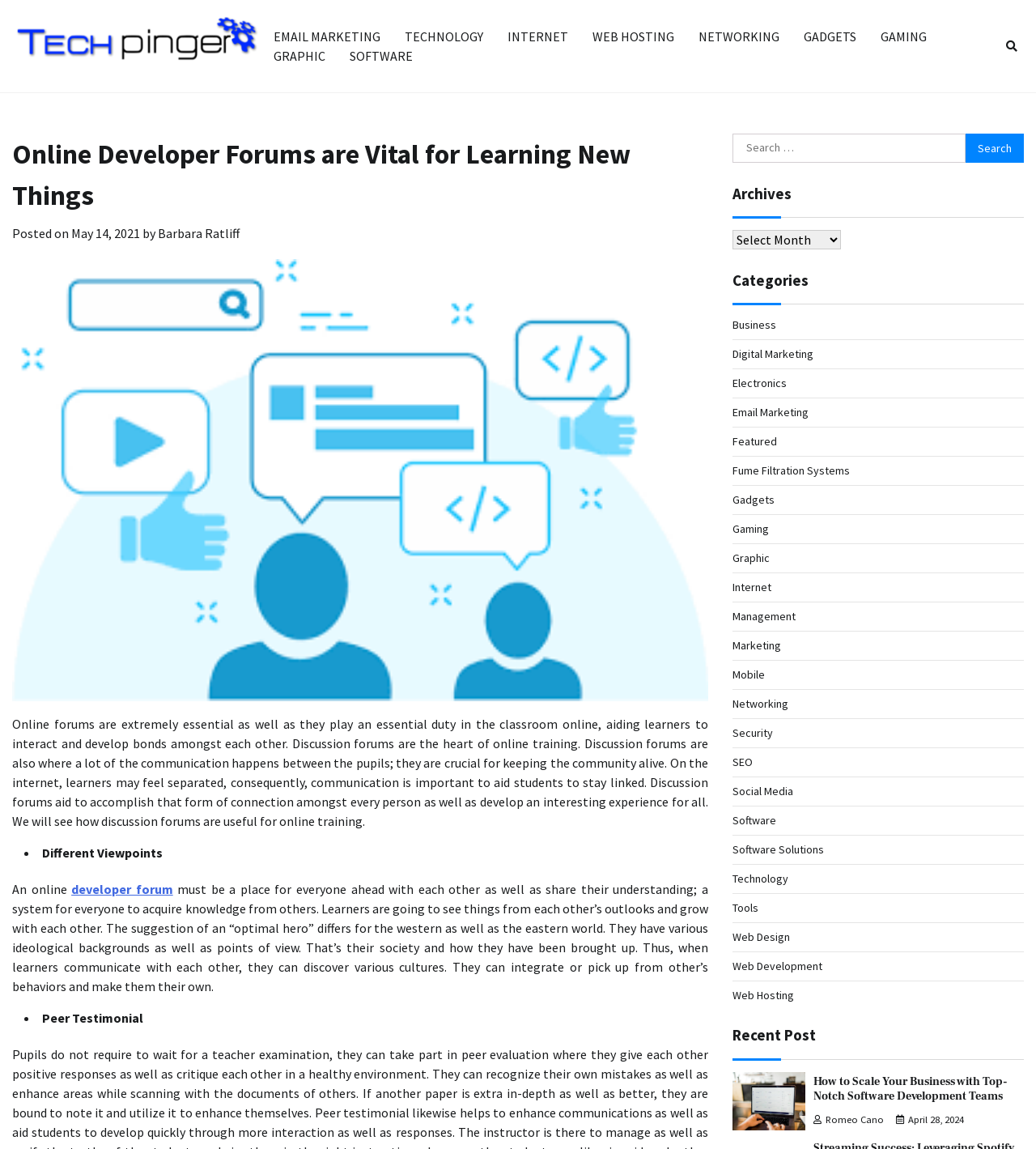Who is the author of the post 'How to Scale Your Business with Top-Notch Software Development Teams'?
With the help of the image, please provide a detailed response to the question.

The author of the post is mentioned below the title of the post, where it says 'Romeo Cano'.